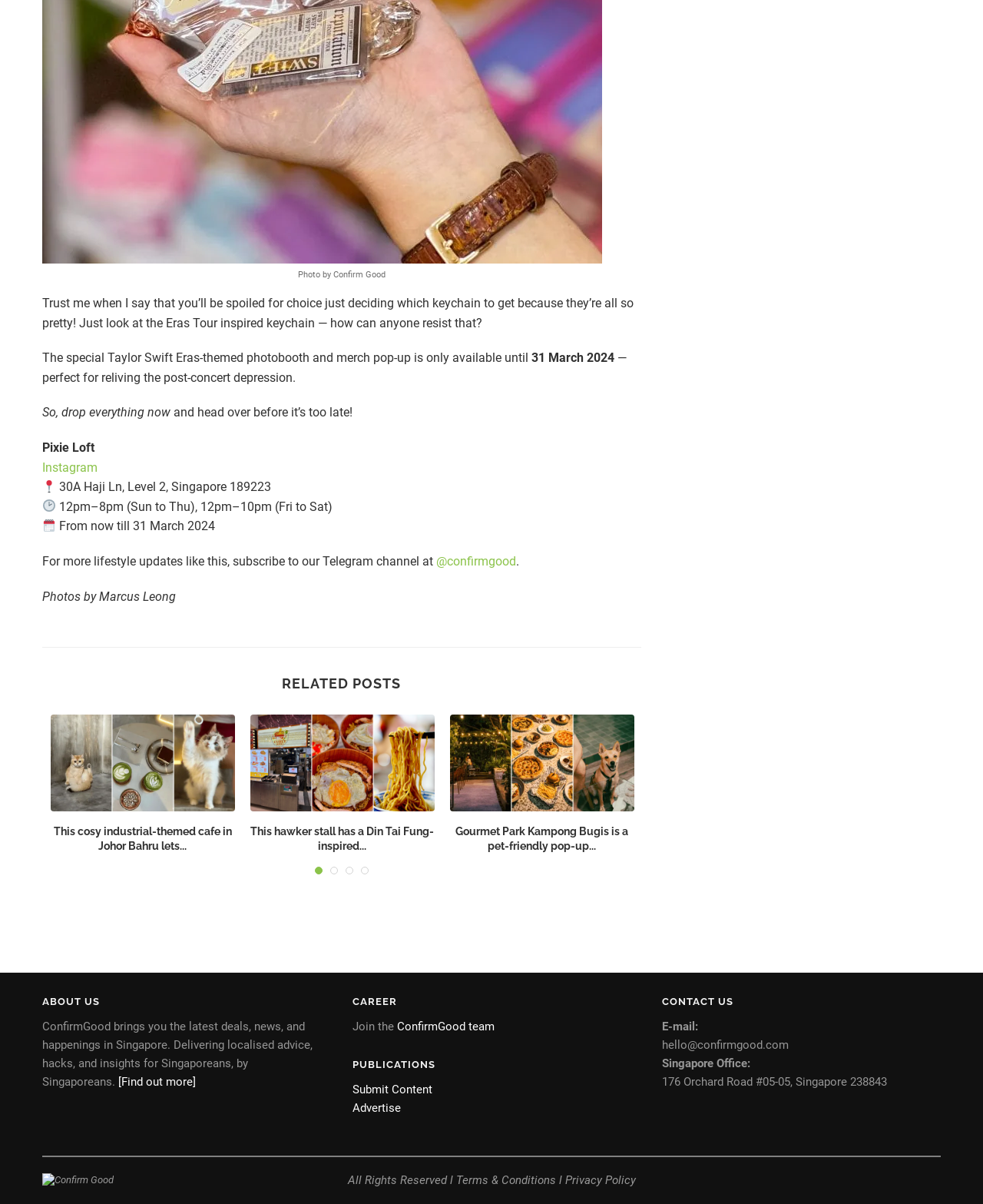Extract the bounding box coordinates for the UI element described as: "Czech Technical University in Prague".

None